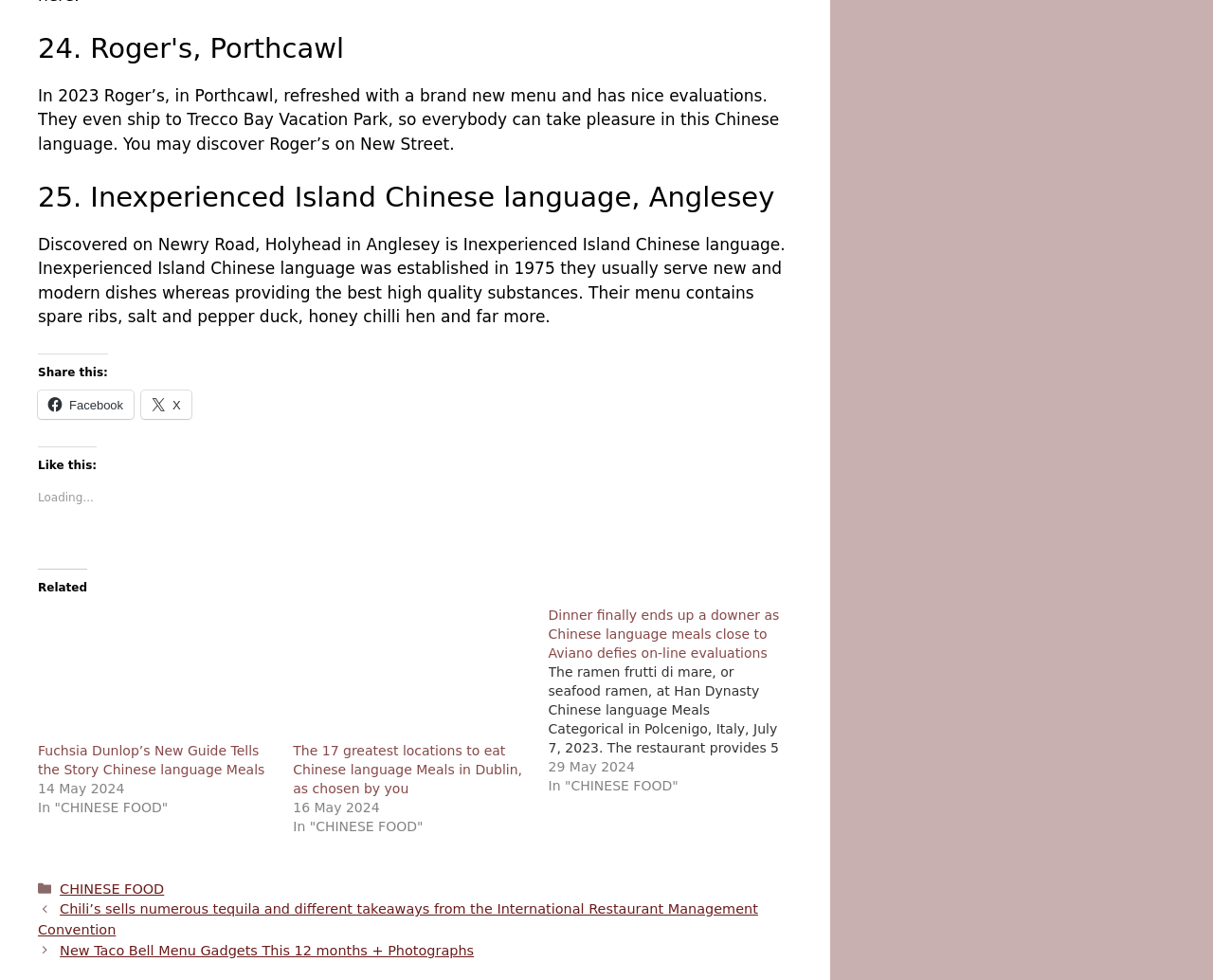Identify the bounding box coordinates of the HTML element based on this description: "fordfocusdriveshaft".

None